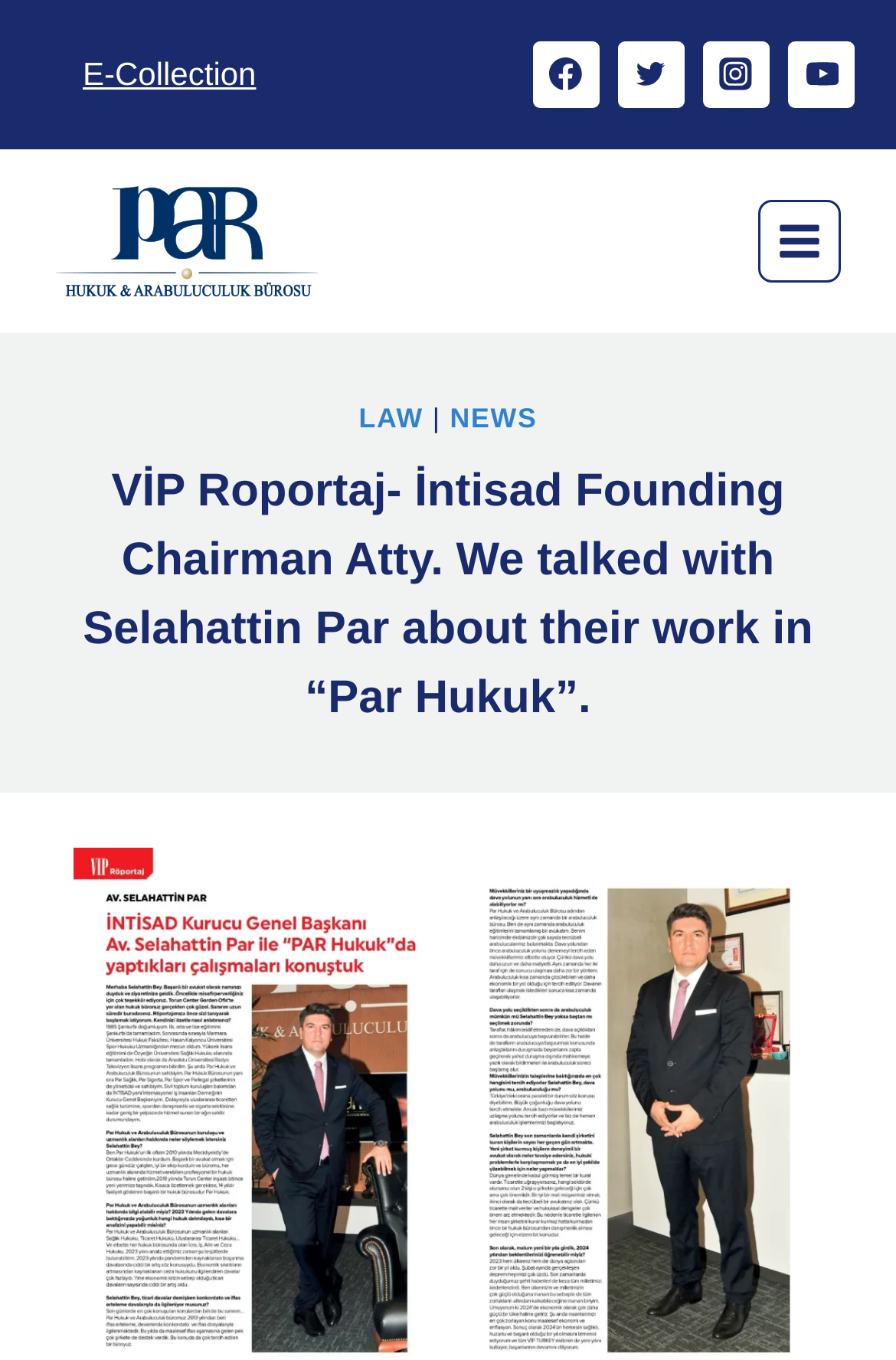Find the bounding box coordinates for the HTML element described in this sentence: "alt="Par Hukuk"". Provide the coordinates as four float numbers between 0 and 1, in the format [left, top, right, bottom].

[0.062, 0.138, 0.356, 0.218]